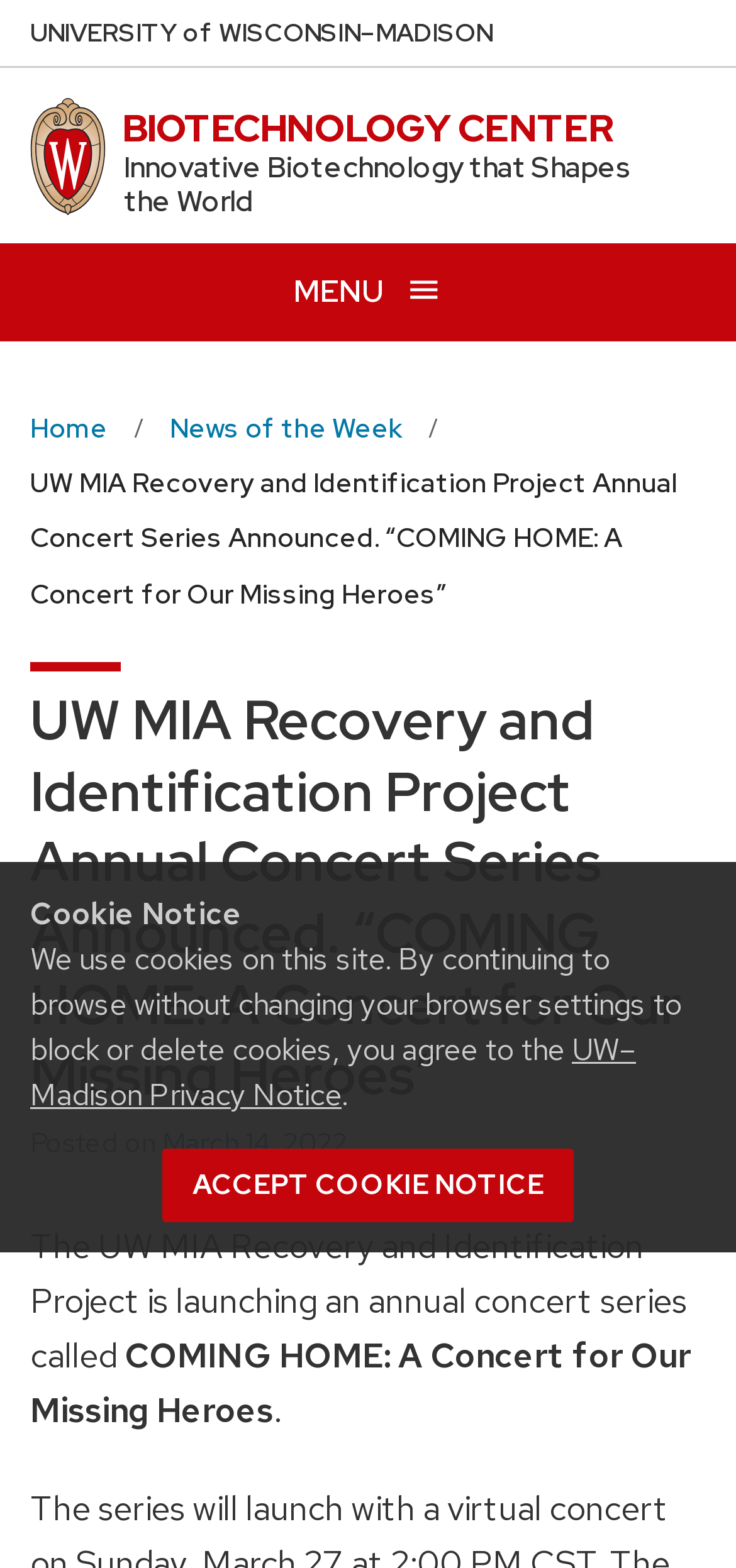Locate the bounding box coordinates of the element's region that should be clicked to carry out the following instruction: "Click the Skip to main content link". The coordinates need to be four float numbers between 0 and 1, i.e., [left, top, right, bottom].

[0.0, 0.0, 0.025, 0.012]